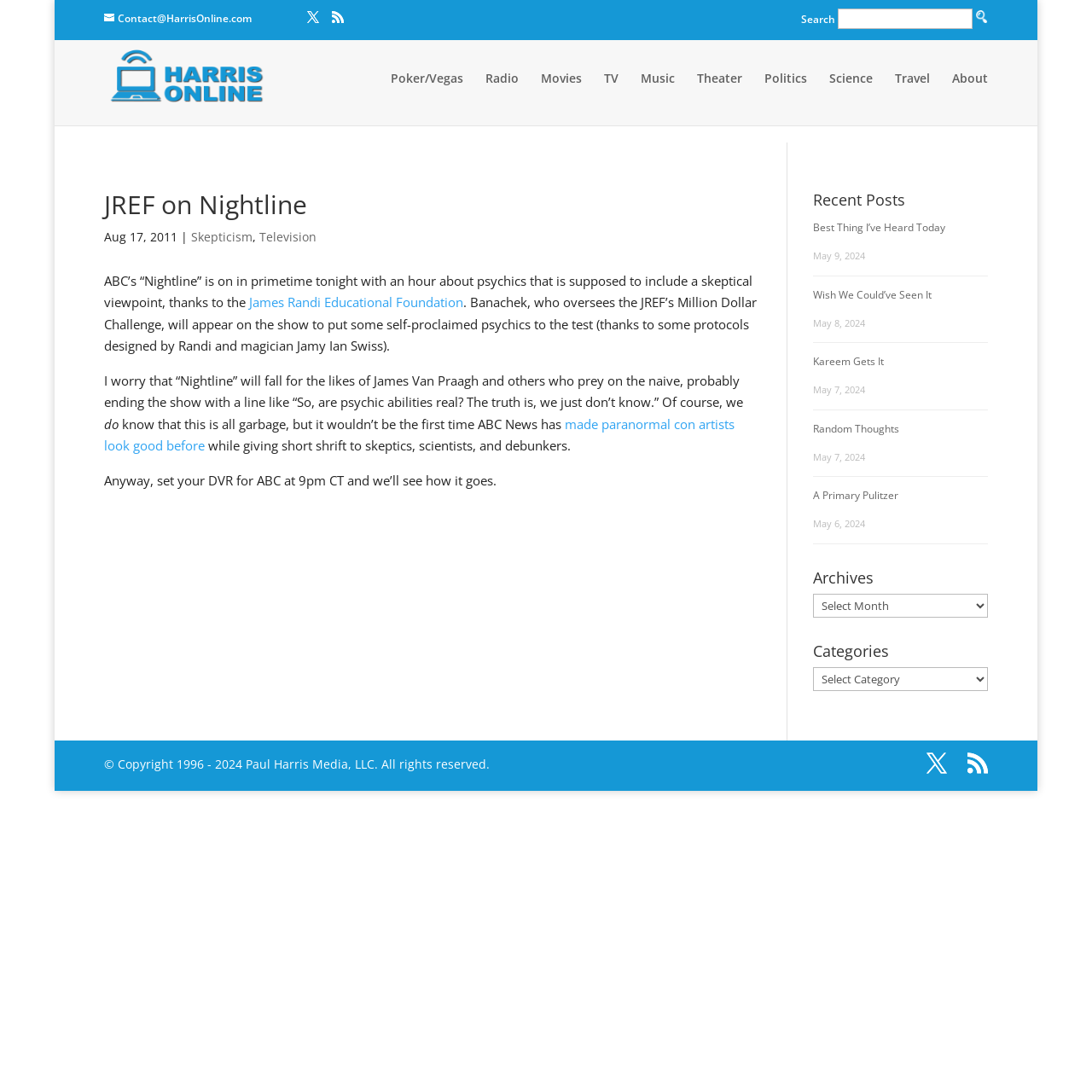What is the purpose of the search box?
Examine the image and give a concise answer in one word or a short phrase.

To search the website